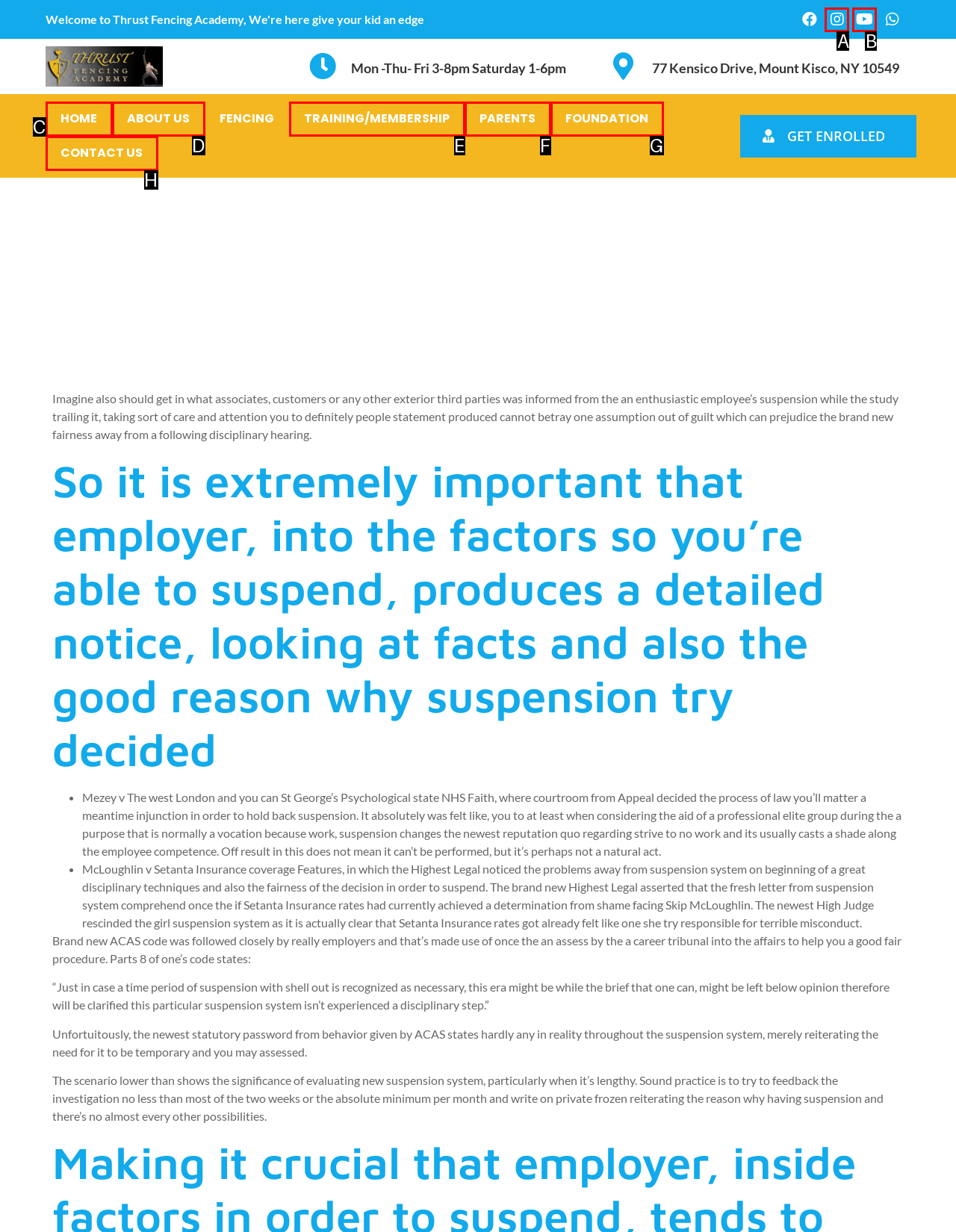Choose the letter of the UI element that aligns with the following description: Parents
State your answer as the letter from the listed options.

F